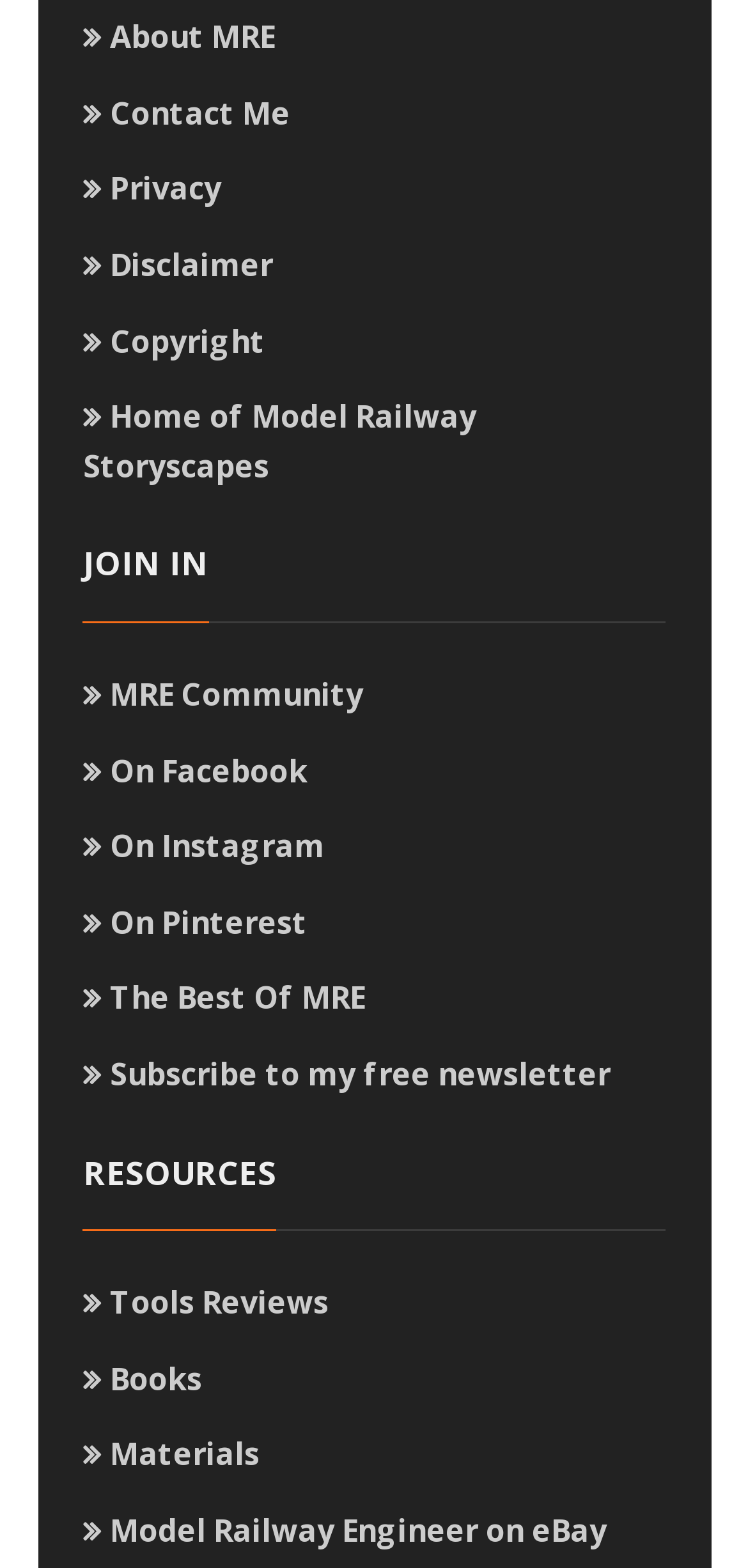What type of resources are available on the website?
Using the visual information from the image, give a one-word or short-phrase answer.

Tools Reviews, Books, Materials